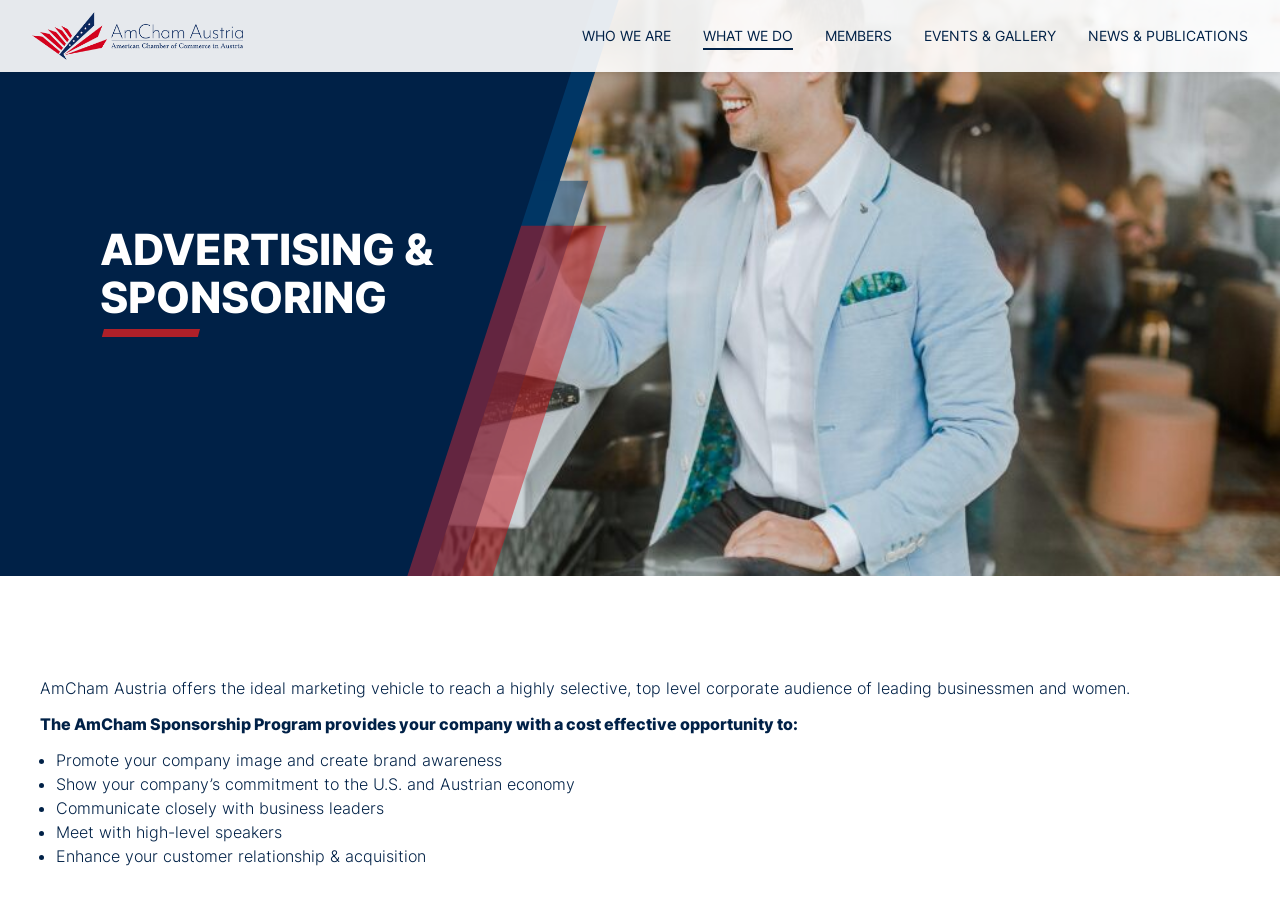What is the name of the organization?
Please provide a comprehensive answer based on the details in the screenshot.

The name of the organization can be found in the logo at the top left corner of the webpage, which is an image with the text 'AmCham - Logo'.